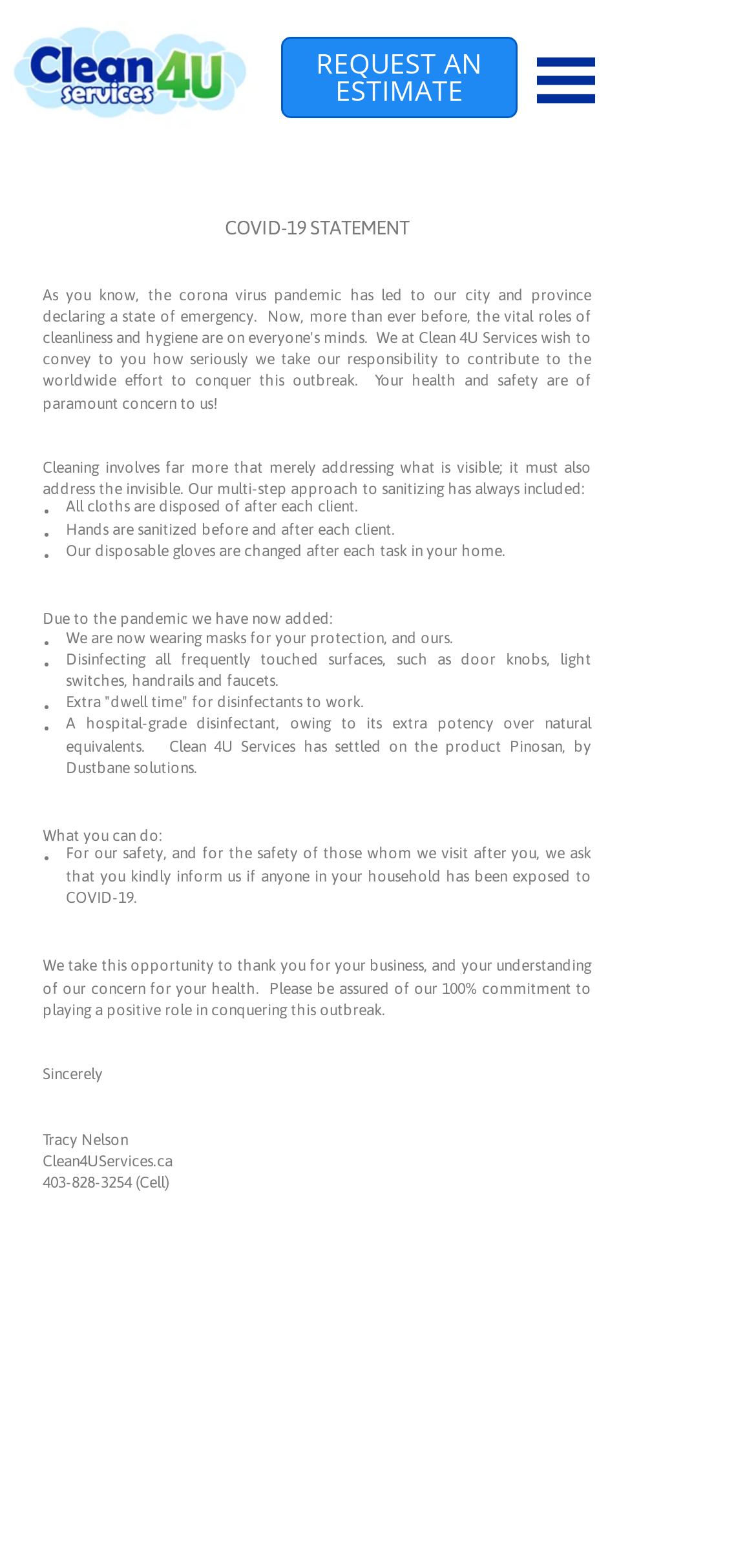What is the company's approach to sanitizing?
Relying on the image, give a concise answer in one word or a brief phrase.

Multi-step approach